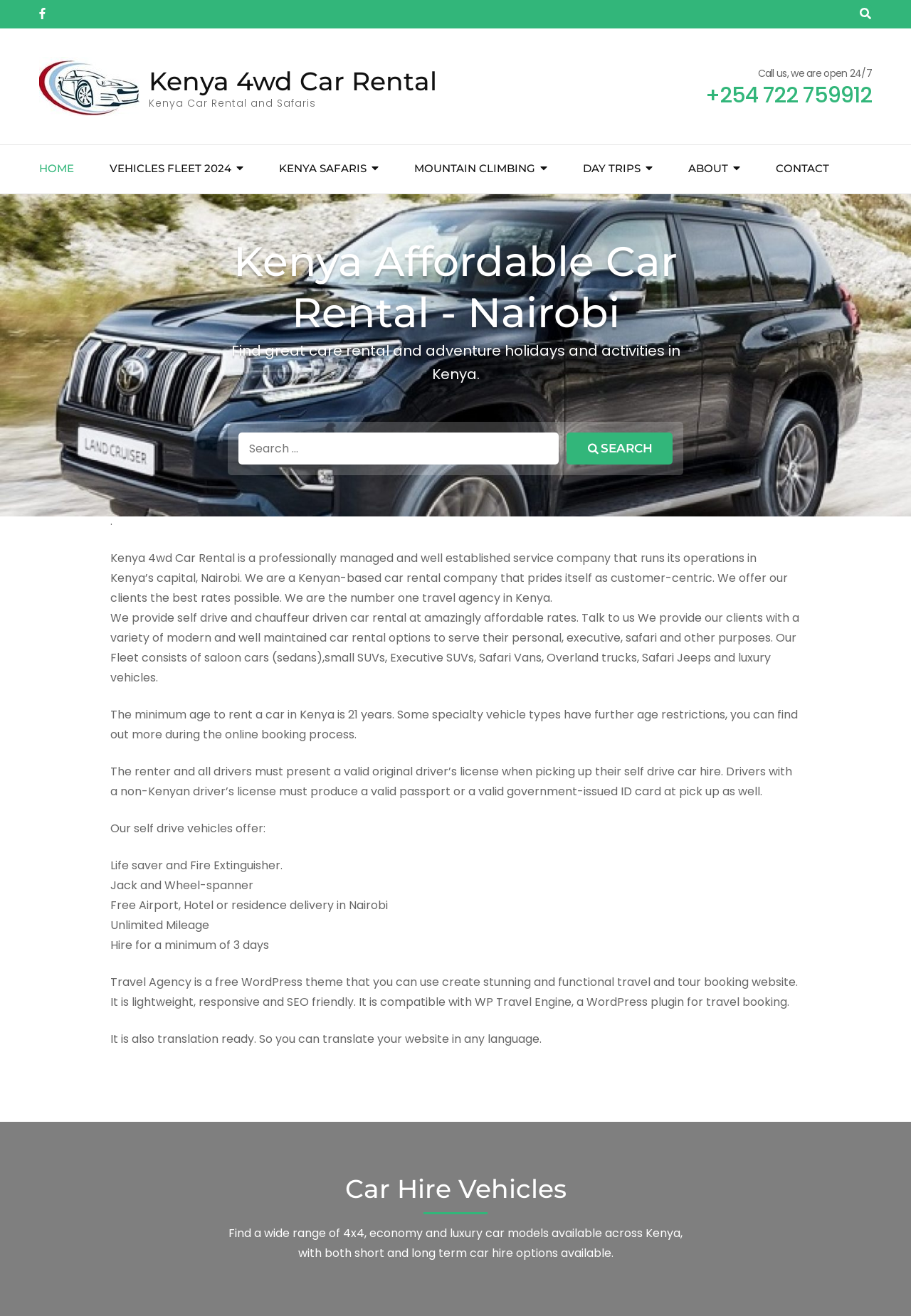Please identify the bounding box coordinates of the region to click in order to complete the given instruction: "Click on the 'VEHICLES FLEET 2024' link". The coordinates should be four float numbers between 0 and 1, i.e., [left, top, right, bottom].

[0.12, 0.11, 0.254, 0.147]